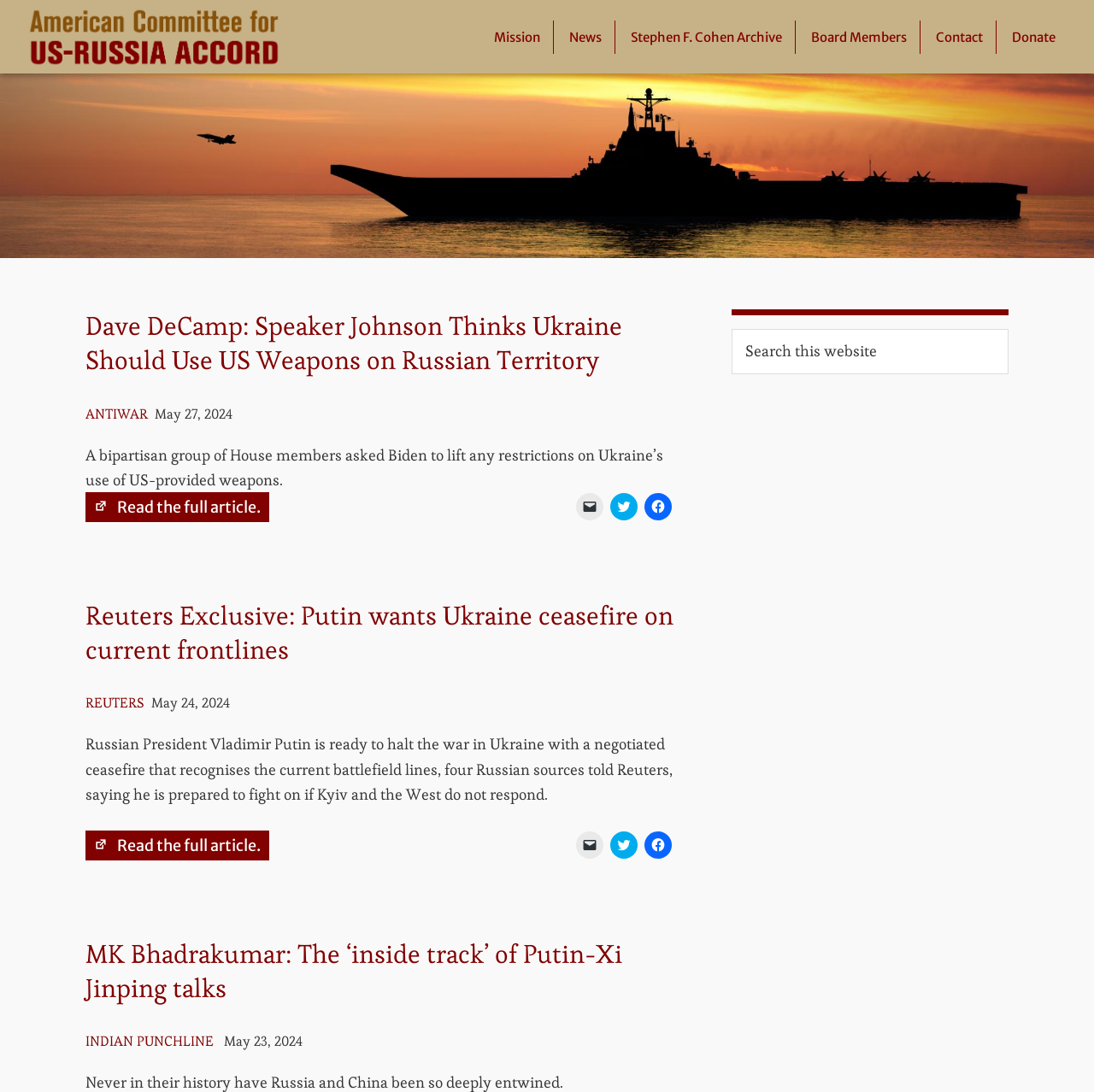Answer this question using a single word or a brief phrase:
How many navigation links are there?

7